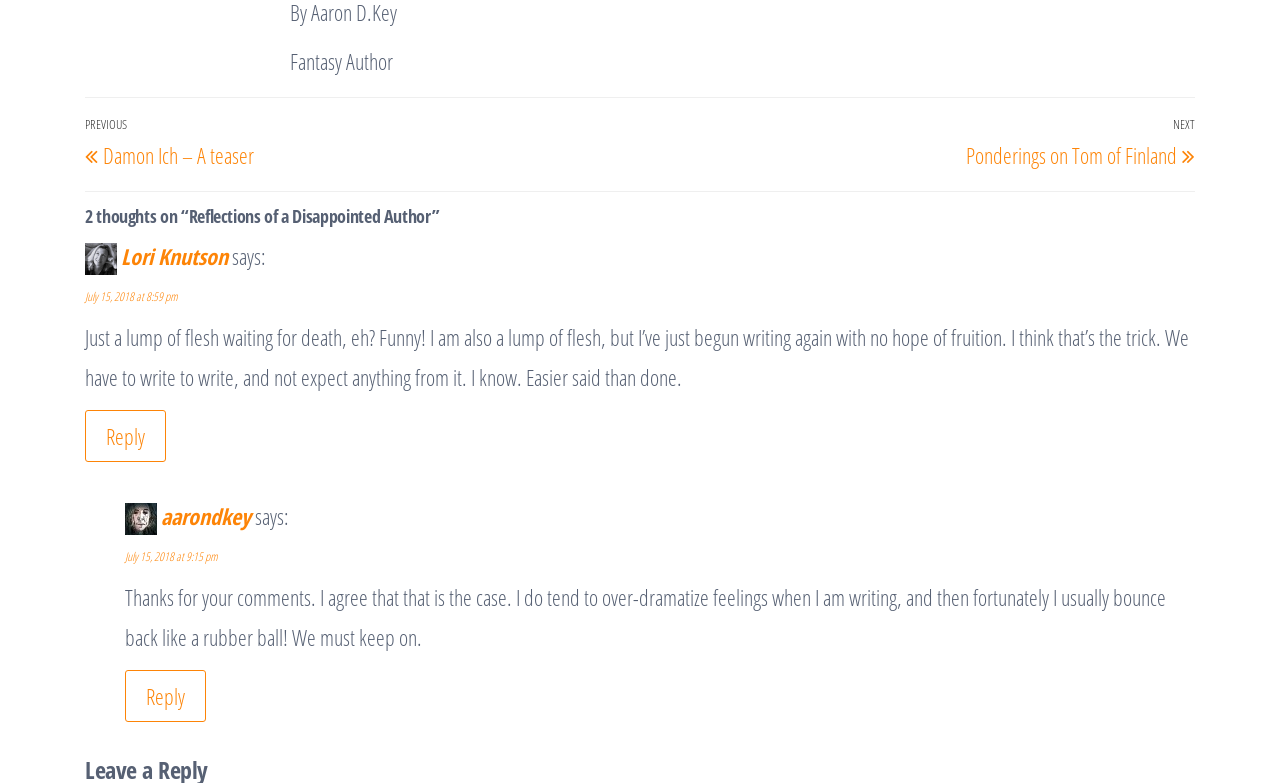Pinpoint the bounding box coordinates of the clickable area necessary to execute the following instruction: "View next post". The coordinates should be given as four float numbers between 0 and 1, namely [left, top, right, bottom].

[0.5, 0.144, 0.934, 0.218]